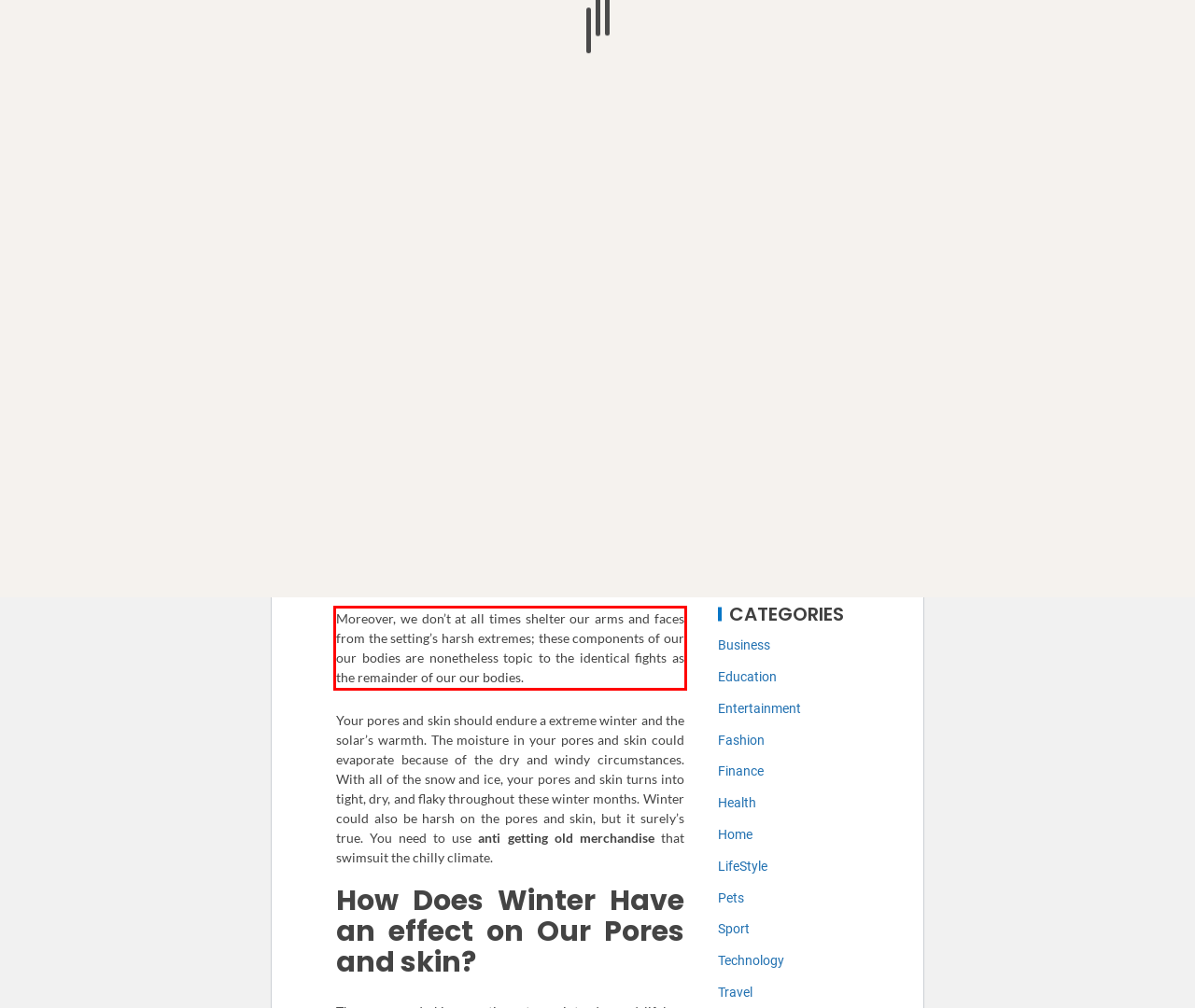Given a screenshot of a webpage with a red bounding box, please identify and retrieve the text inside the red rectangle.

Moreover, we don’t at all times shelter our arms and faces from the setting’s harsh extremes; these components of our our bodies are nonetheless topic to the identical fights as the remainder of our our bodies.